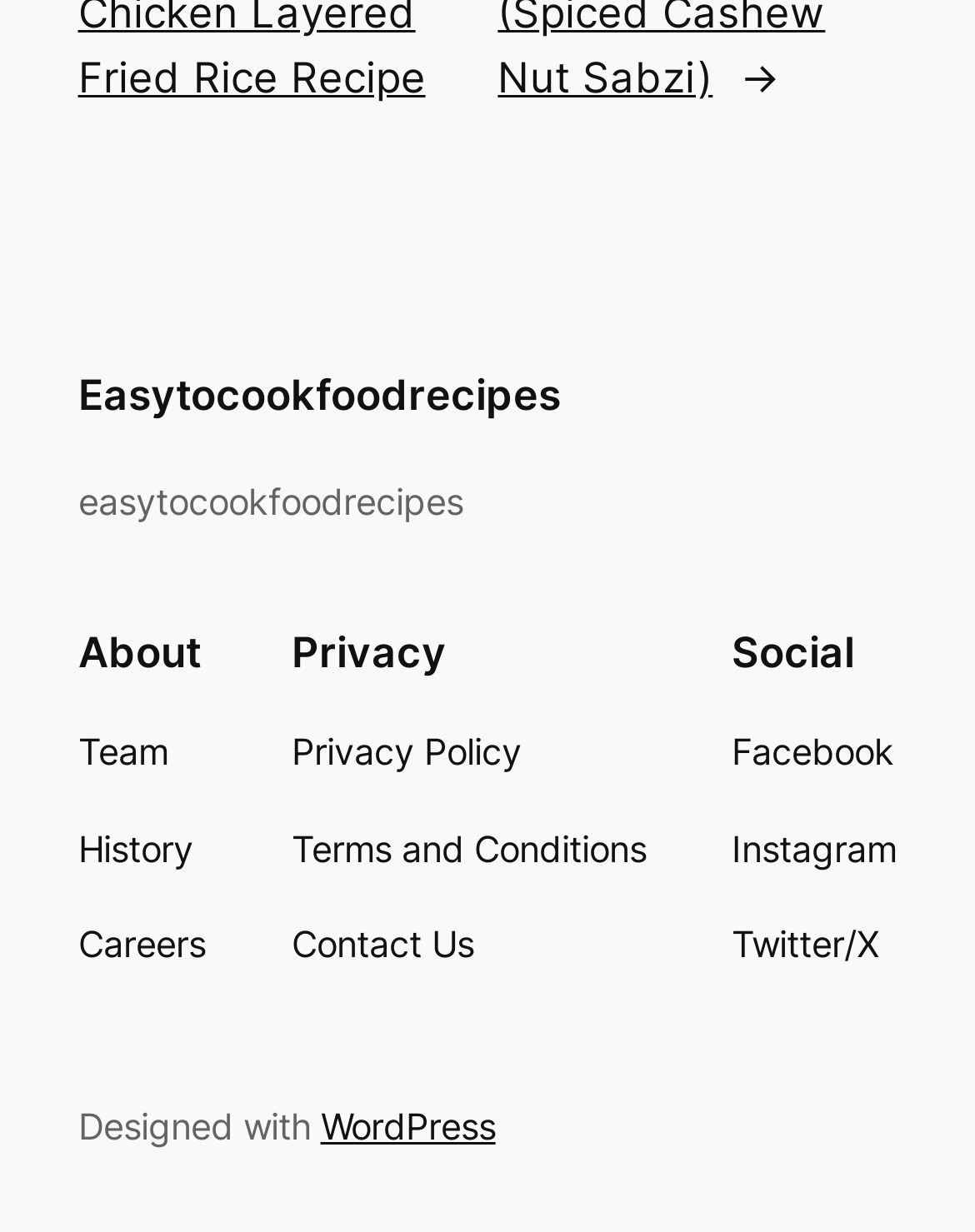Please mark the bounding box coordinates of the area that should be clicked to carry out the instruction: "go to About page".

[0.08, 0.589, 0.211, 0.79]